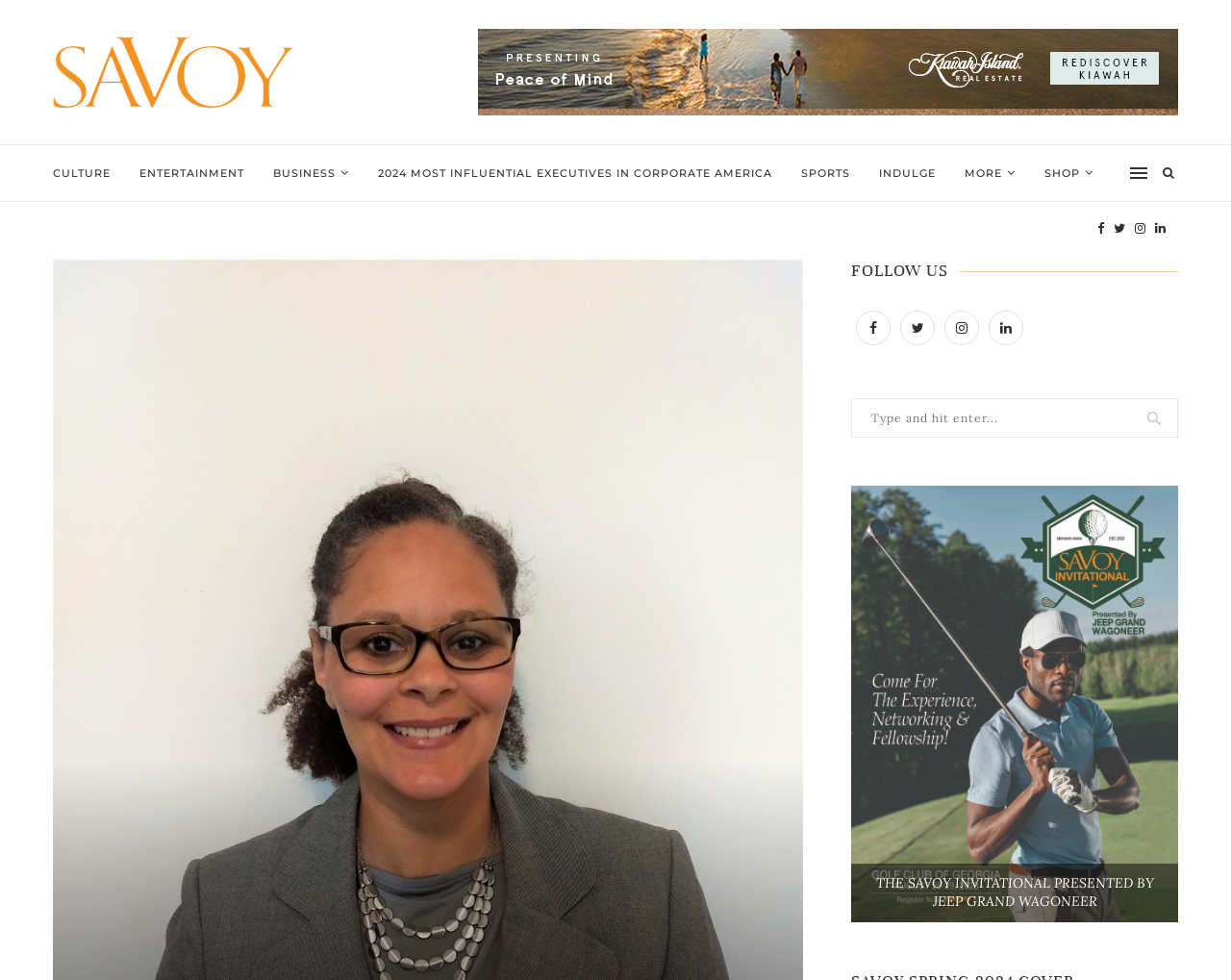Determine the bounding box coordinates for the HTML element mentioned in the following description: "Linkedin". The coordinates should be a list of four floats ranging from 0 to 1, represented as [left, top, right, bottom].

[0.799, 0.326, 0.835, 0.344]